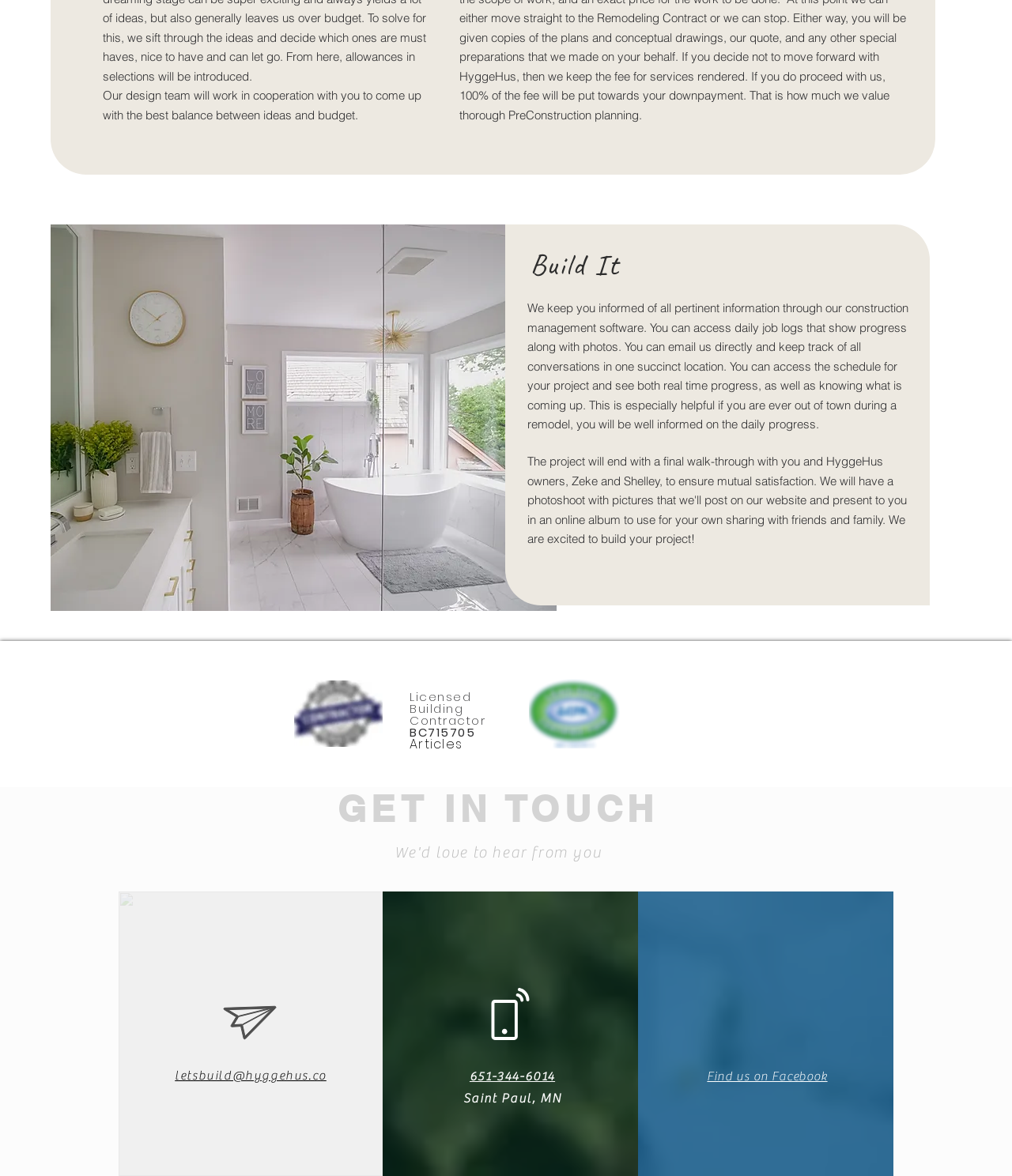Determine the bounding box for the described HTML element: "651-344-6014". Ensure the coordinates are four float numbers between 0 and 1 in the format [left, top, right, bottom].

[0.464, 0.911, 0.549, 0.921]